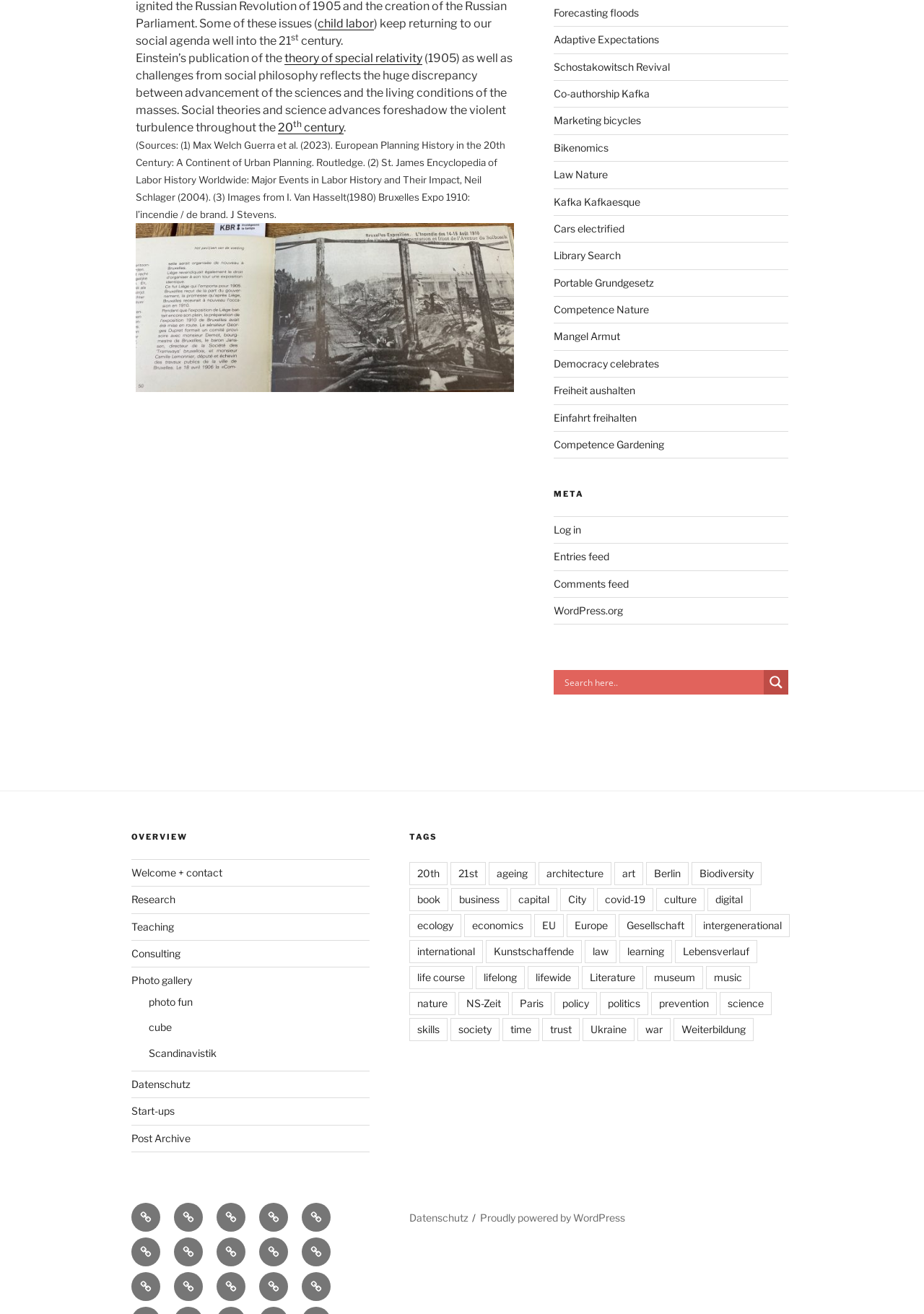Please identify the bounding box coordinates of the element's region that needs to be clicked to fulfill the following instruction: "Log in to the website". The bounding box coordinates should consist of four float numbers between 0 and 1, i.e., [left, top, right, bottom].

[0.599, 0.398, 0.629, 0.408]